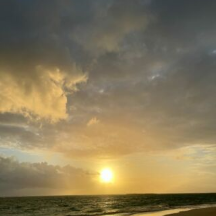Answer the following query with a single word or phrase:
What is reflected in the calm waves?

Golden hues of the sun